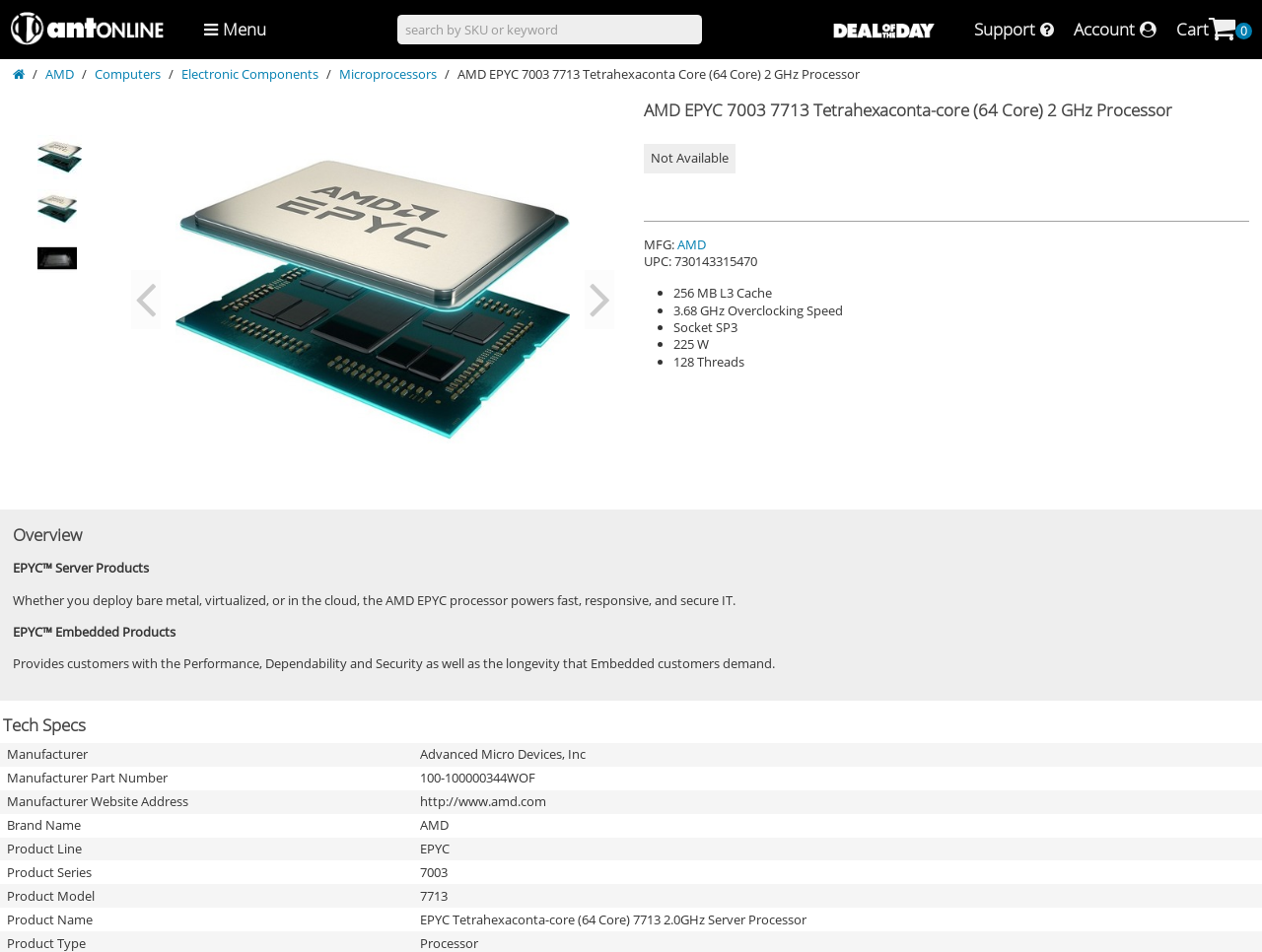Can you find the bounding box coordinates for the element to click on to achieve the instruction: "Toggle the dark mode button"?

None